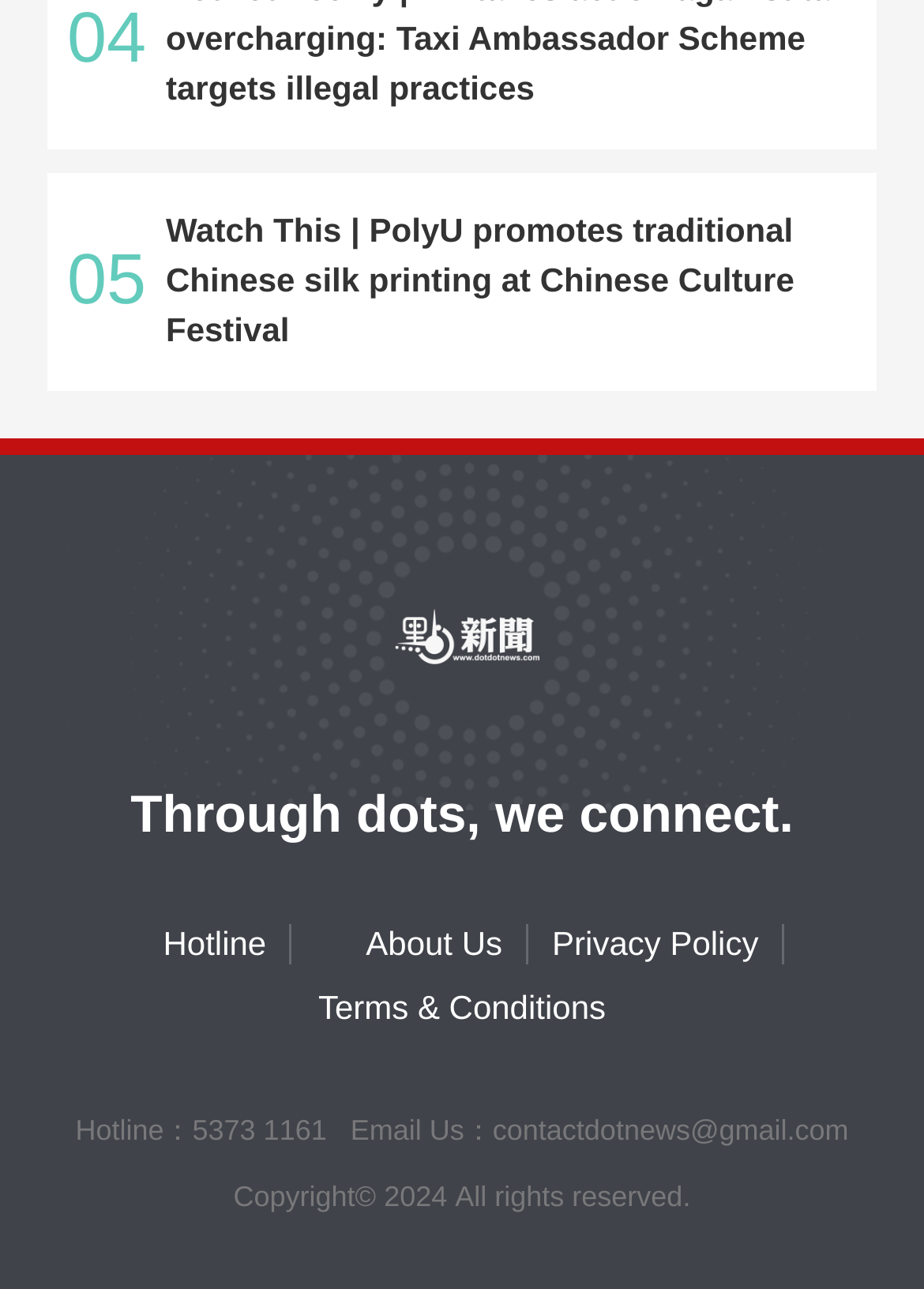Determine the bounding box coordinates (top-left x, top-left y, bottom-right x, bottom-right y) of the UI element described in the following text: Privacy Policy

[0.572, 0.716, 0.849, 0.747]